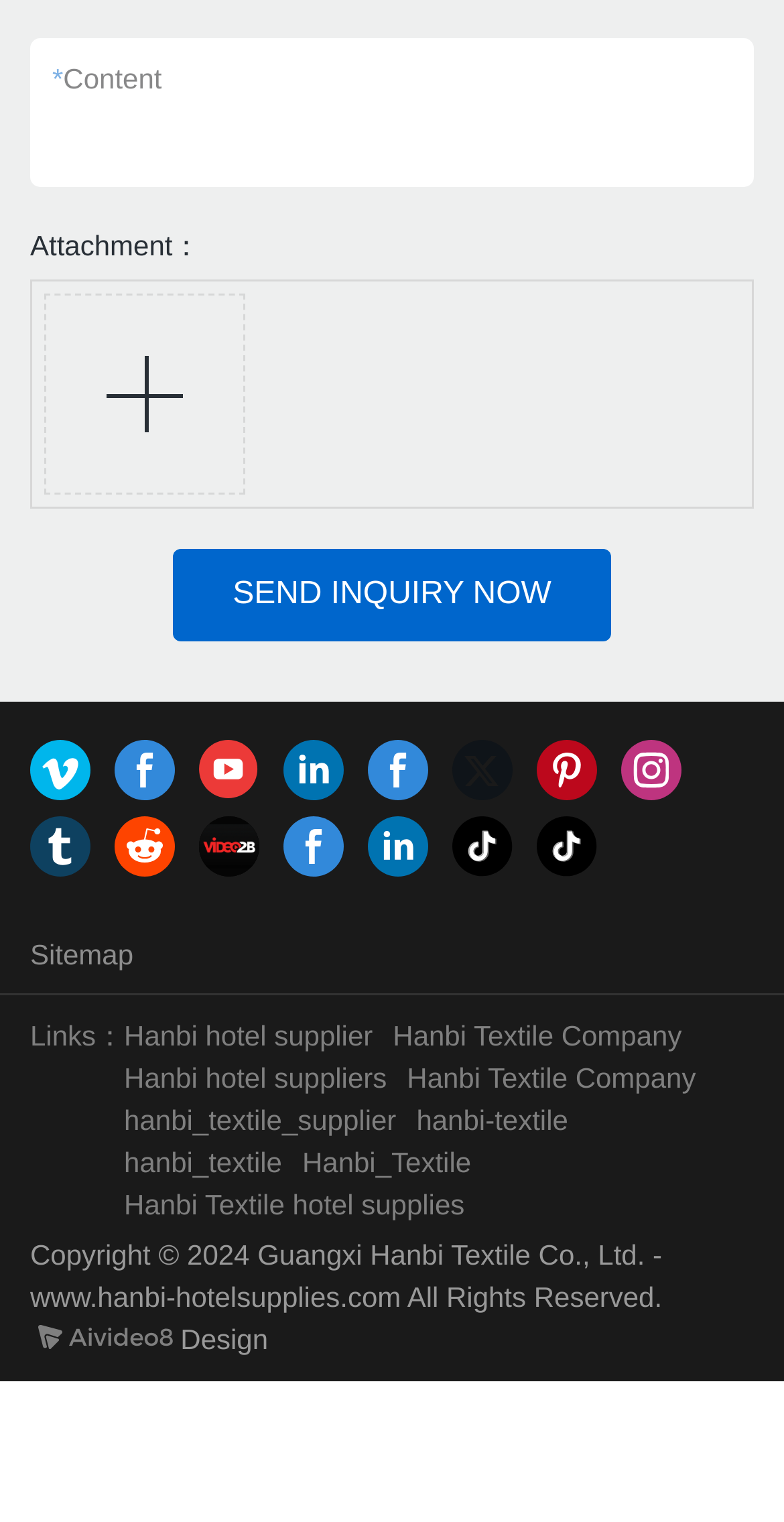From the given element description: "Refund policy", find the bounding box for the UI element. Provide the coordinates as four float numbers between 0 and 1, in the order [left, top, right, bottom].

None